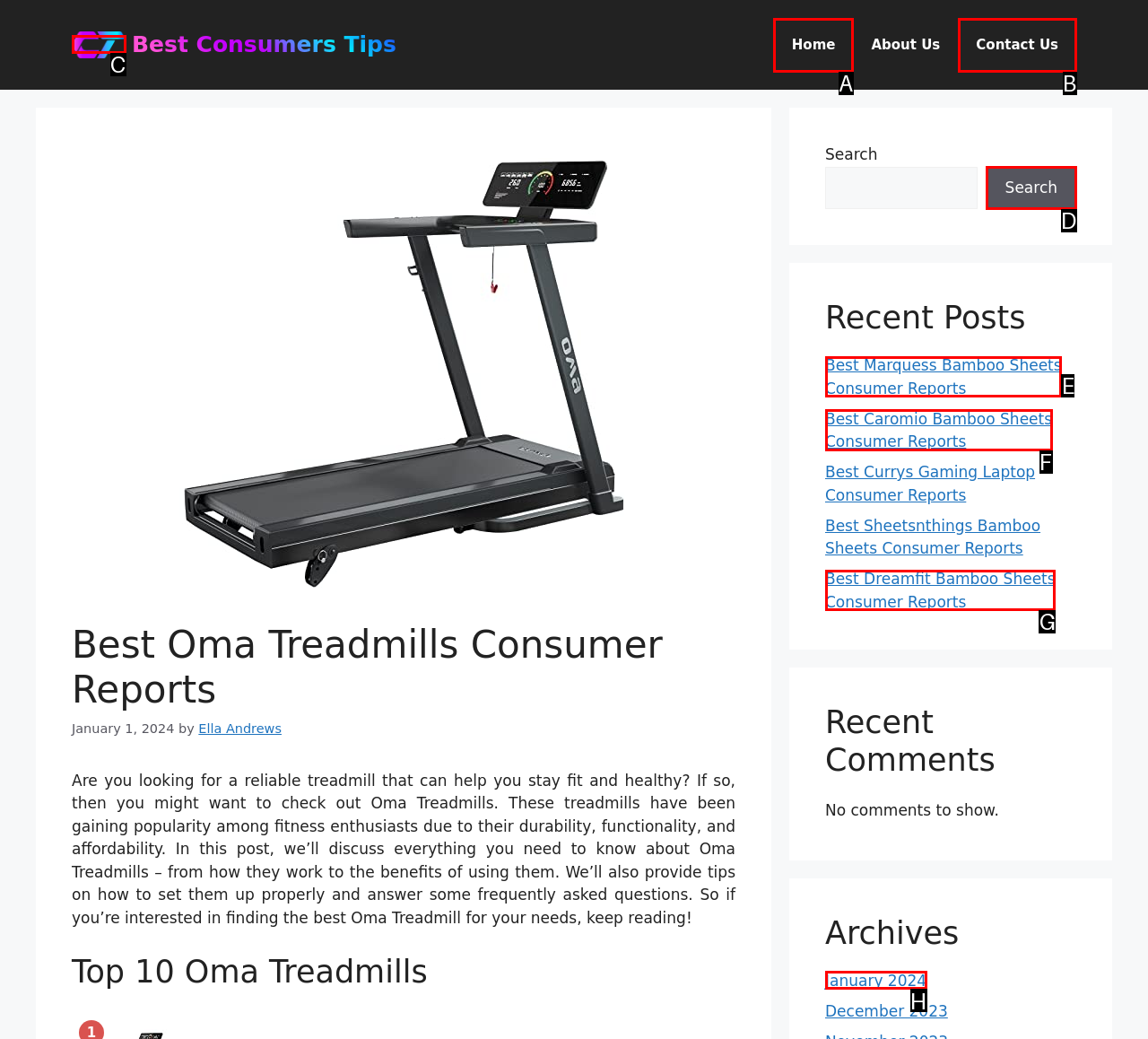Identify the HTML element that corresponds to the description: Home
Provide the letter of the matching option from the given choices directly.

A